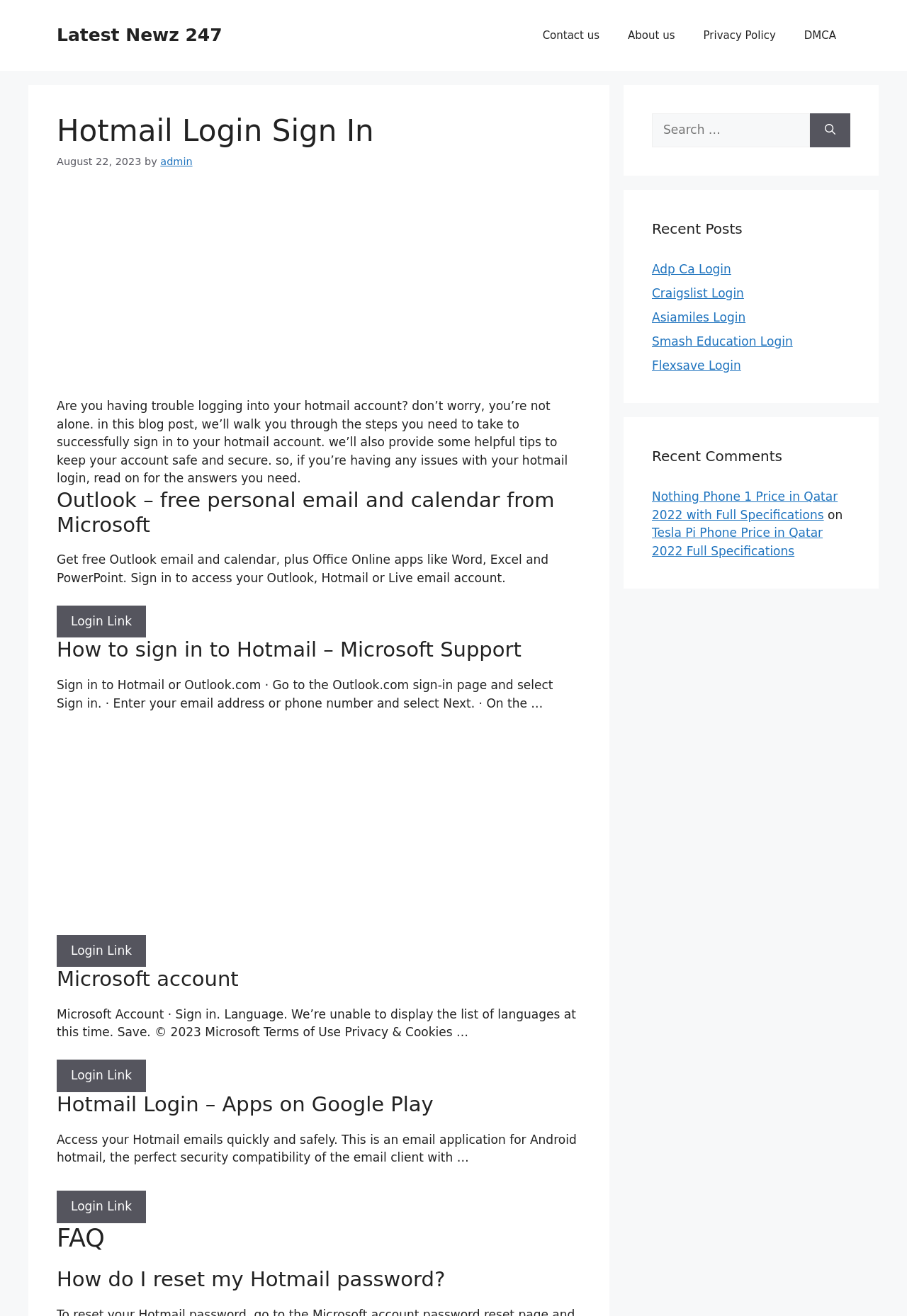How many recent posts are listed on this webpage?
Answer the question with a single word or phrase derived from the image.

5